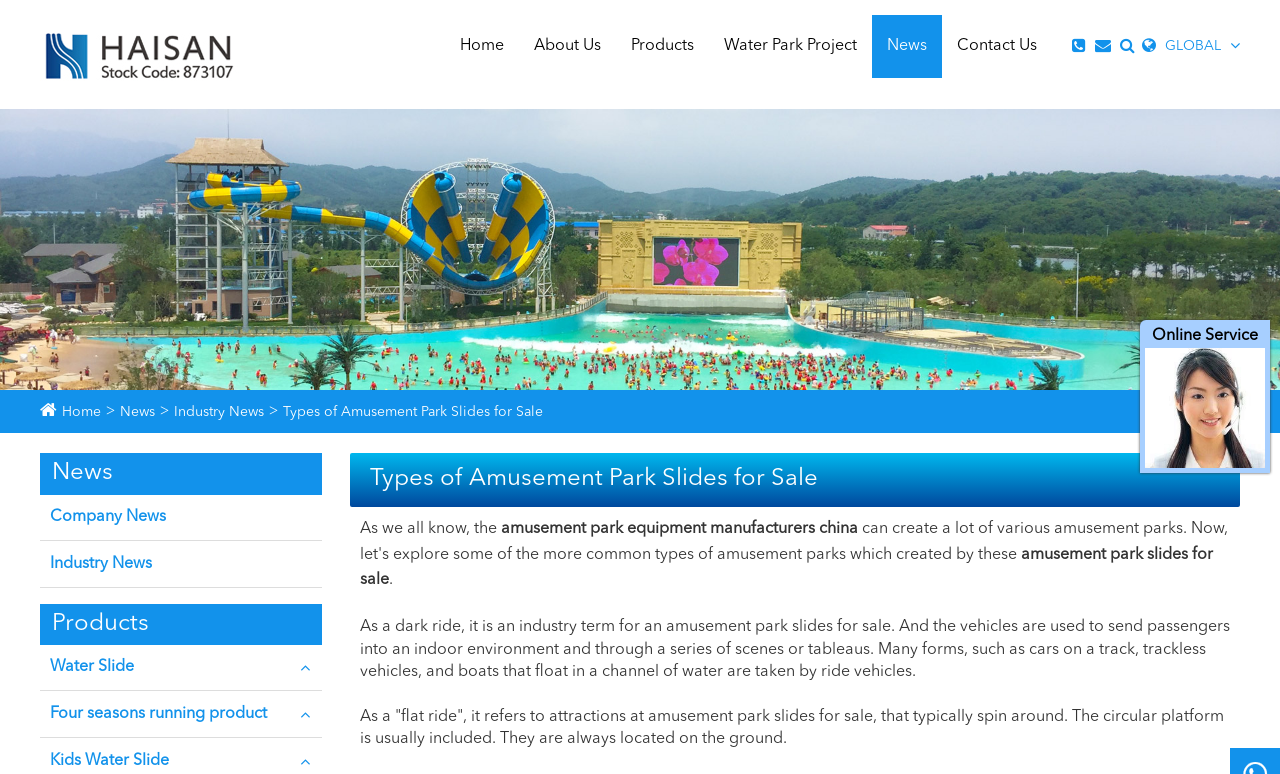Please use the details from the image to answer the following question comprehensively:
What is the name of the product category that includes water slides?

The webpage has a section labeled 'Products' that includes links to different product categories, one of which is 'Water Slide'.